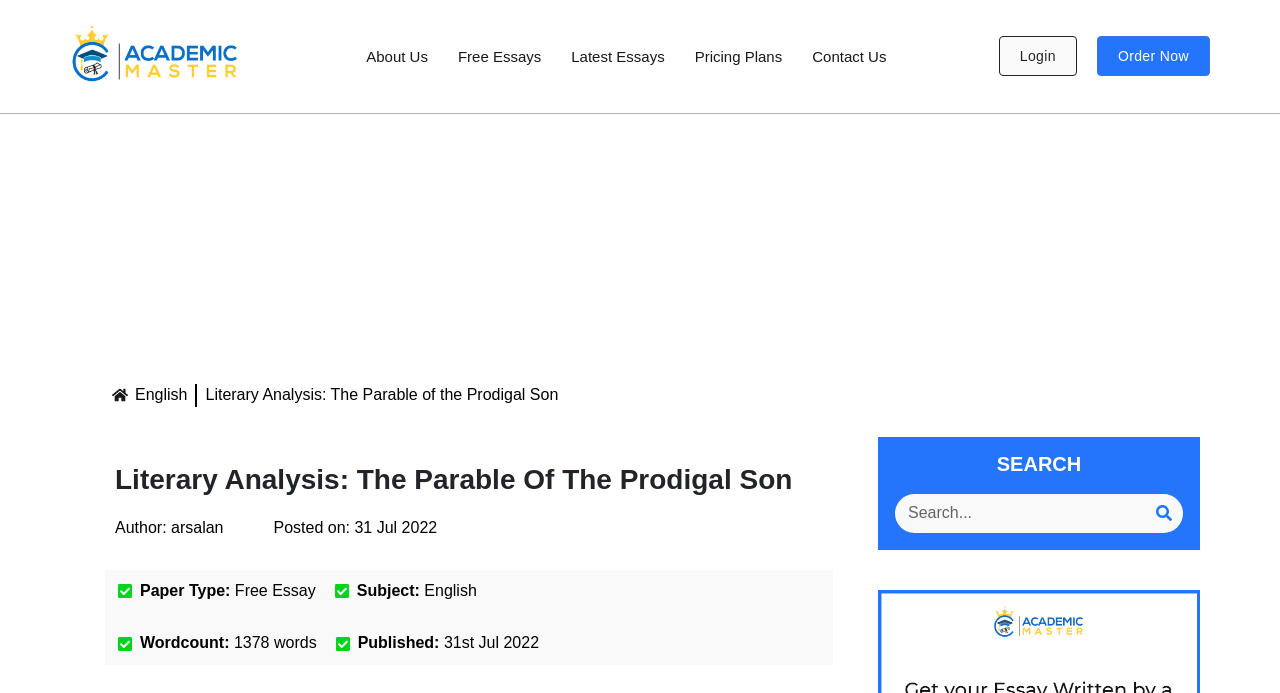Who is the author of the essay?
We need a detailed and meticulous answer to the question.

I found the answer by looking at the 'Author:' label and its corresponding text, which is 'arsalan'.